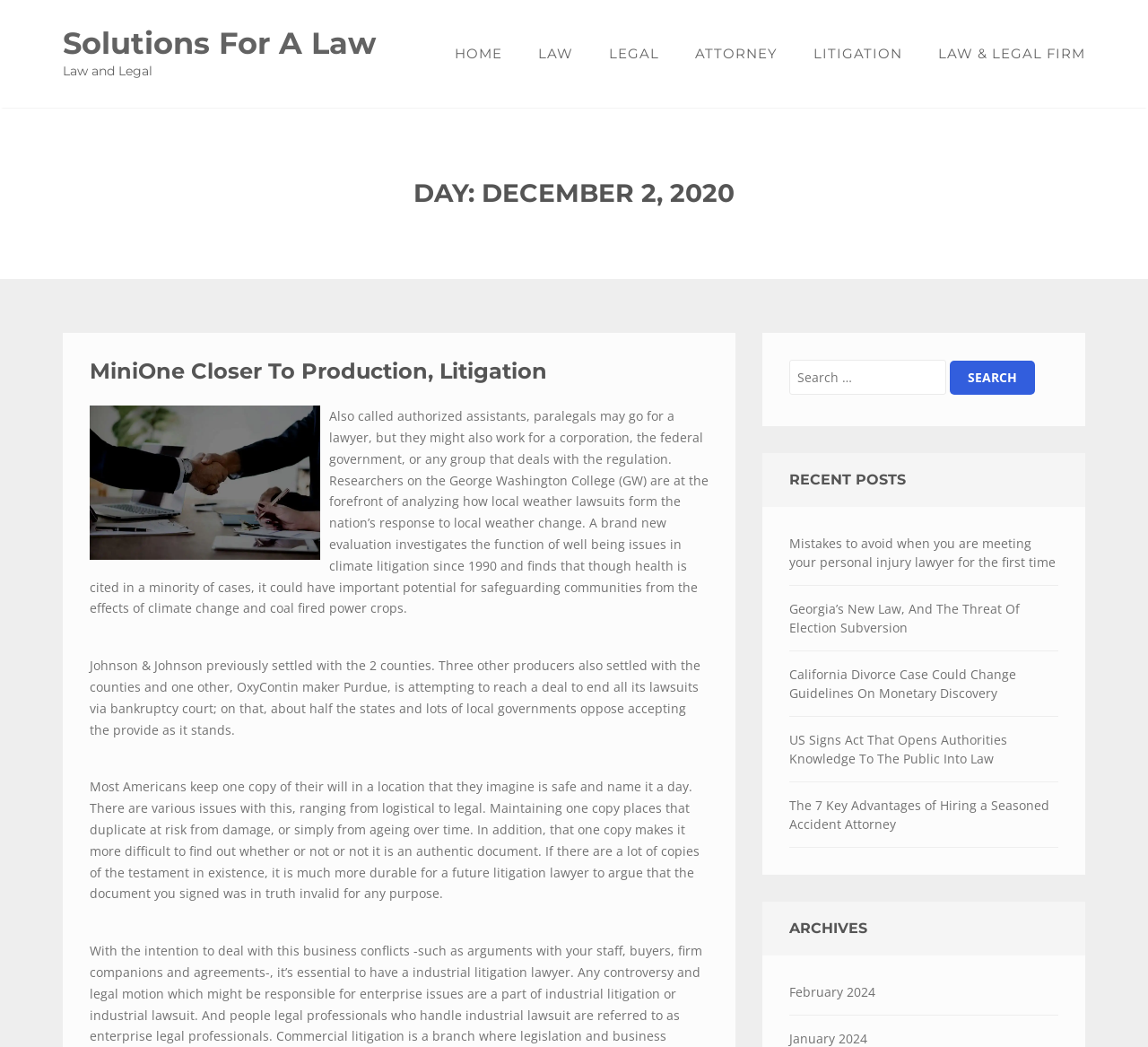Answer the question below using just one word or a short phrase: 
What is the main category of this website?

Law and Legal